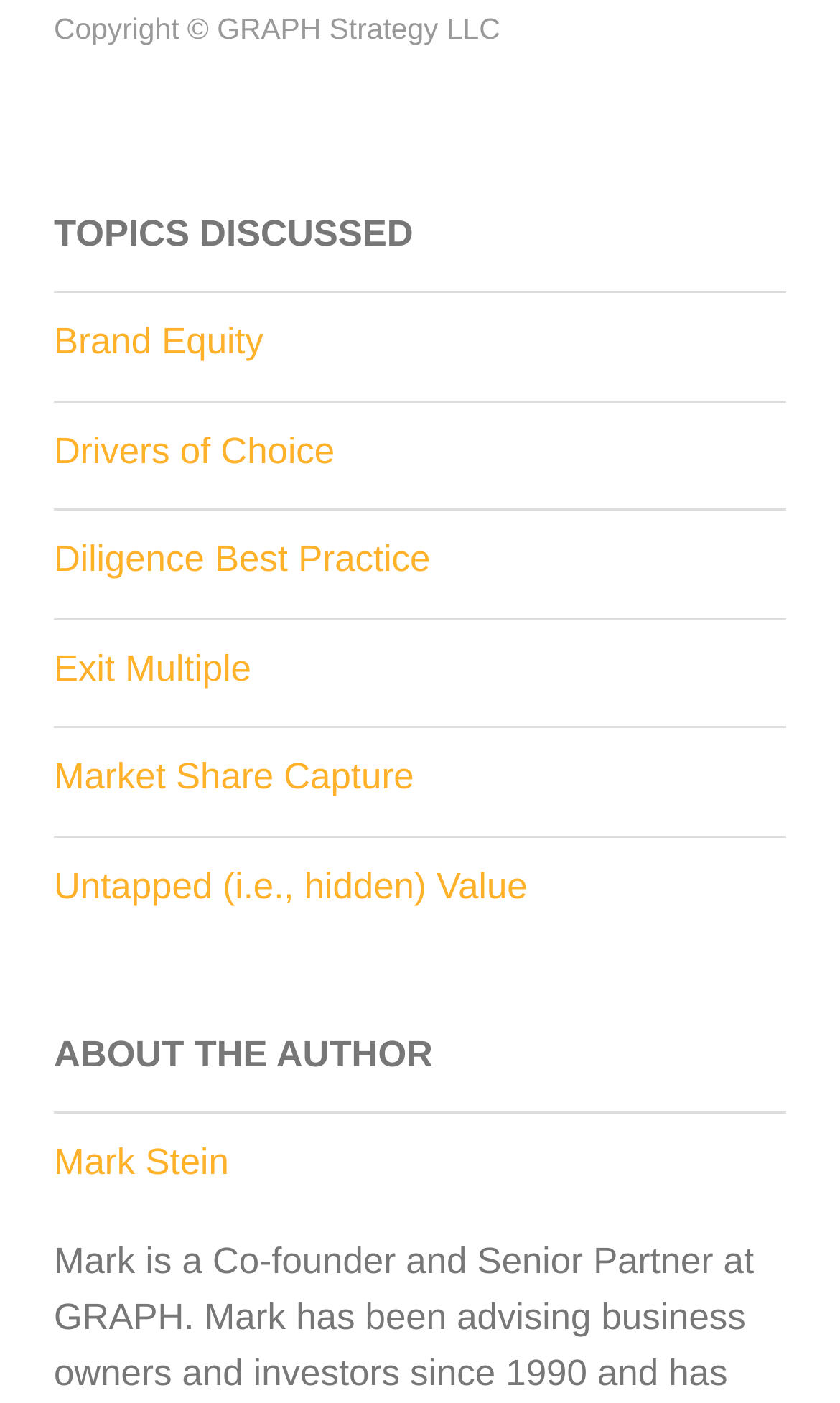Use a single word or phrase to answer the question: What is the first topic discussed?

Brand Equity